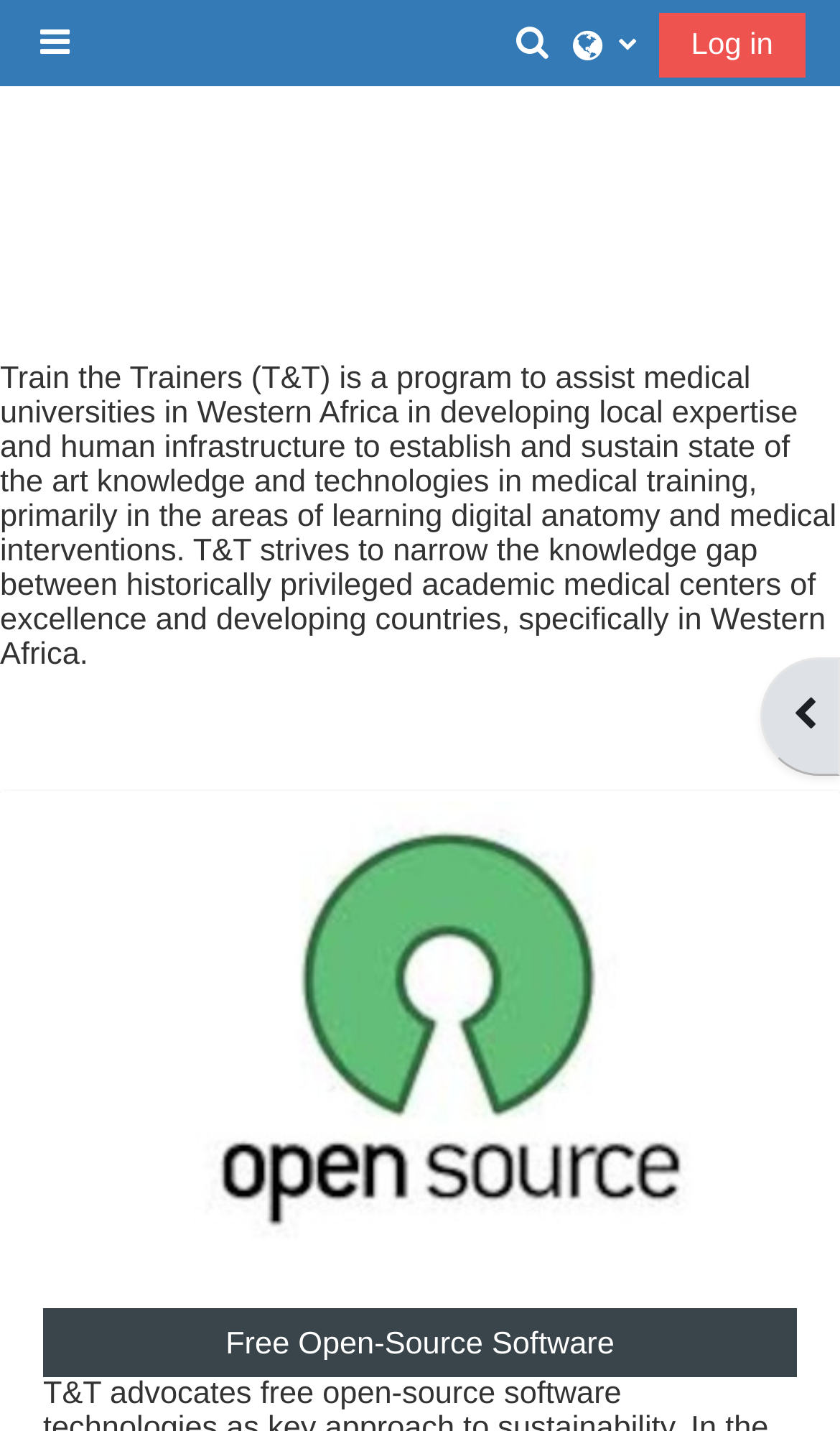What is the focus of the program?
Respond to the question with a single word or phrase according to the image.

Western Africa